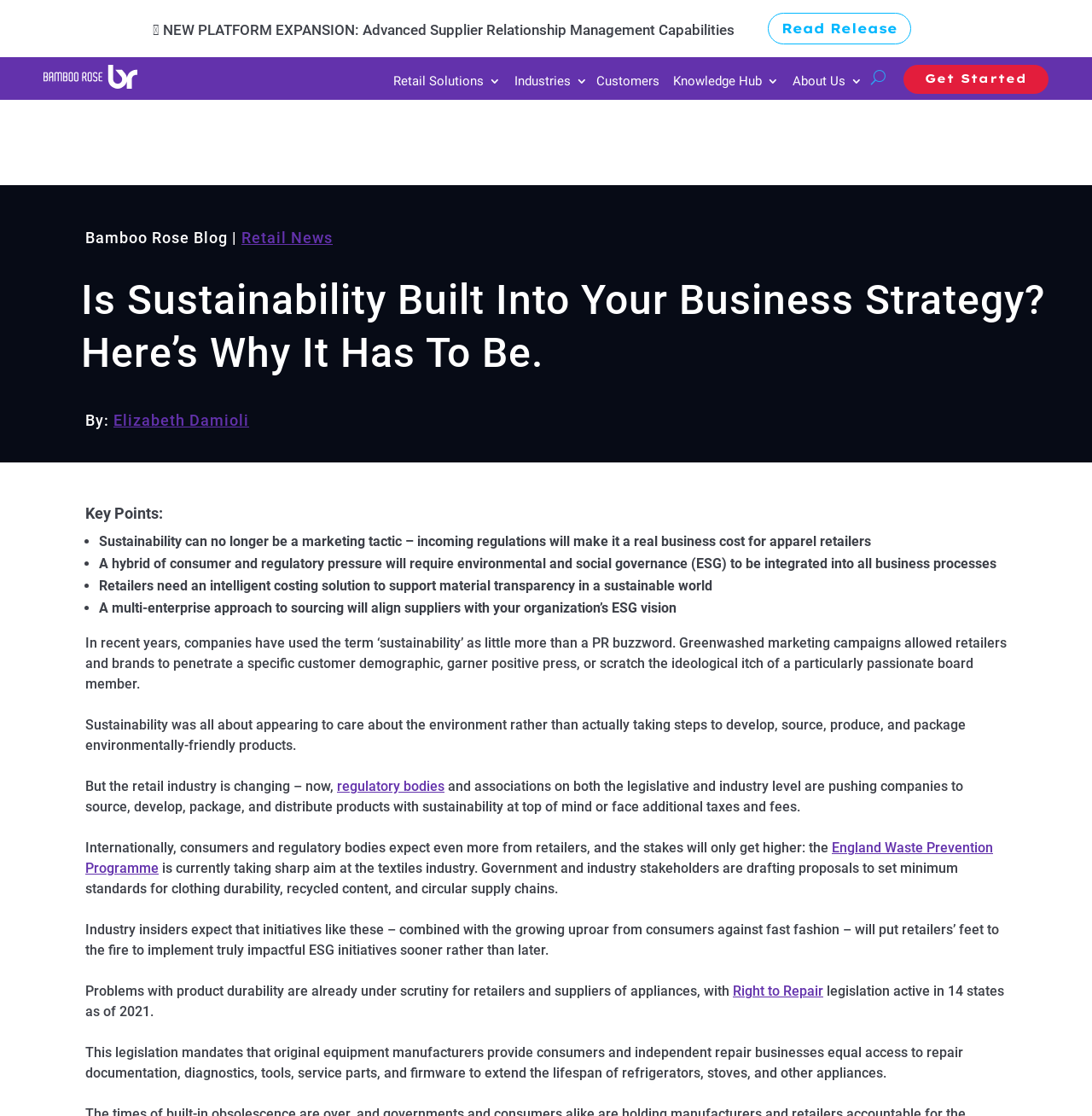Find the bounding box coordinates of the area to click in order to follow the instruction: "Read the release".

[0.703, 0.011, 0.834, 0.04]